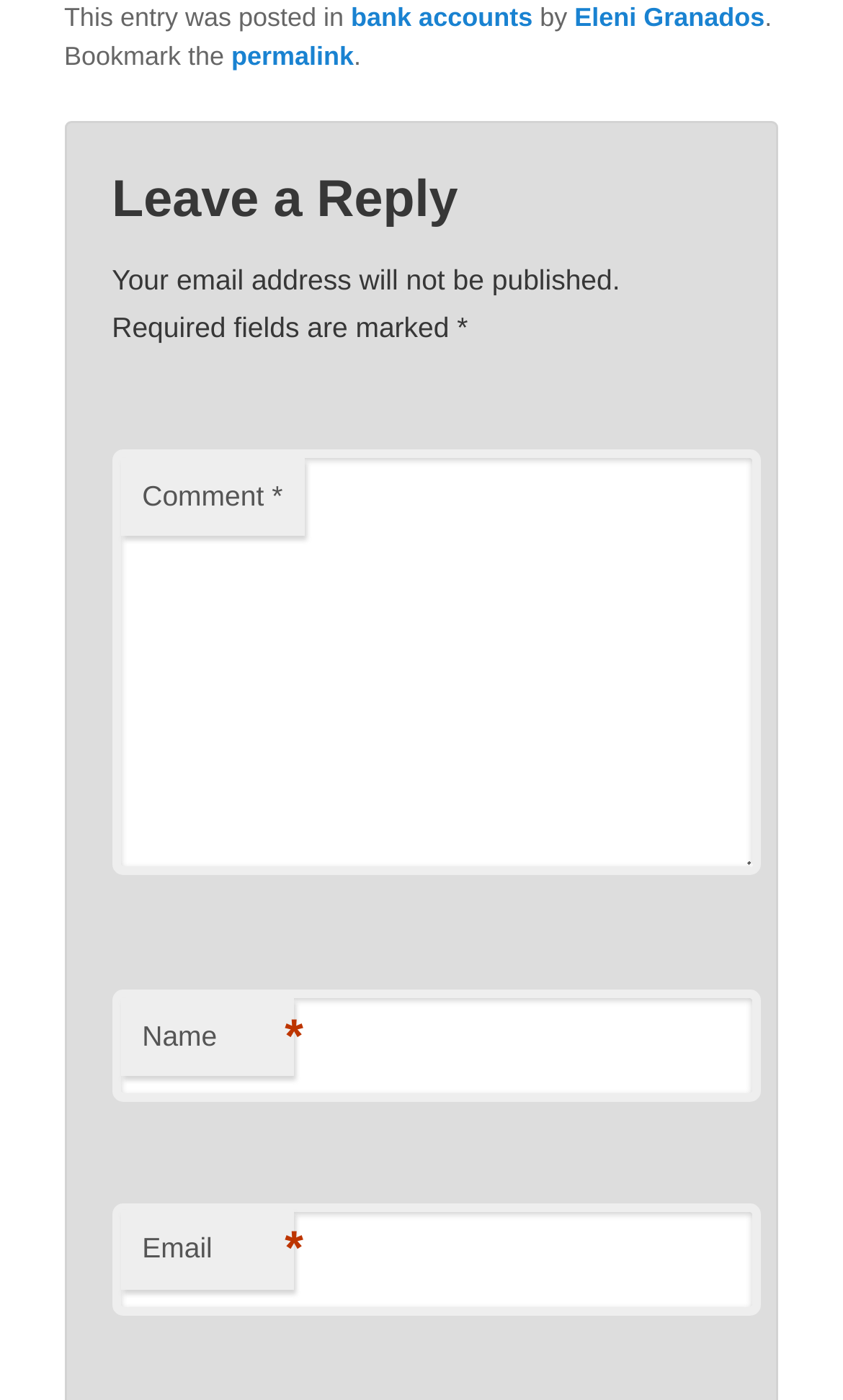Locate the bounding box of the user interface element based on this description: "parent_node: Comment * name="comment"".

[0.133, 0.321, 0.902, 0.625]